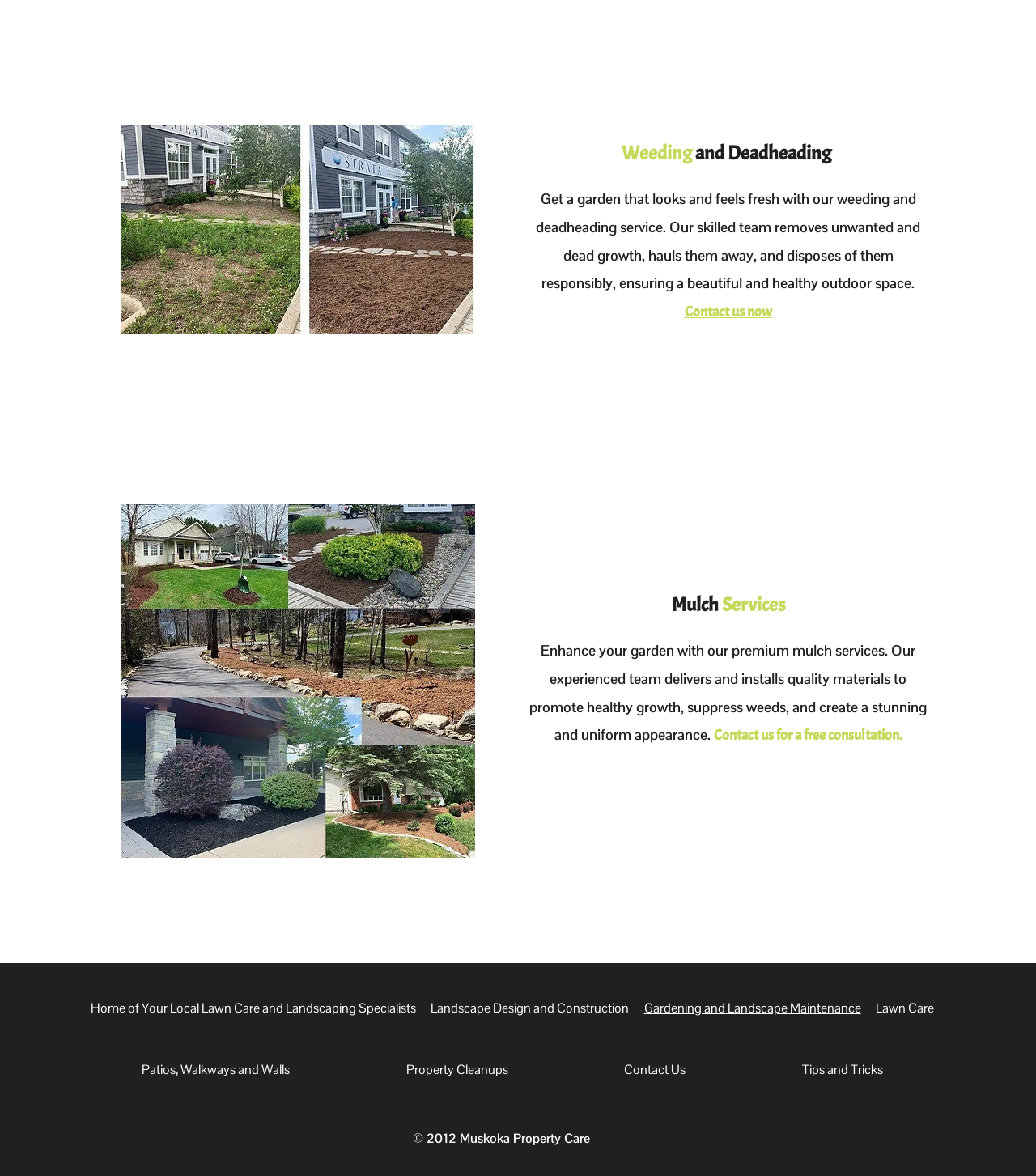What type of design services does the company offer?
Look at the image and provide a detailed response to the question.

The company offers landscape design and construction services, which can be accessed by clicking on the 'Landscape Design and Construction' link in the navigation menu.